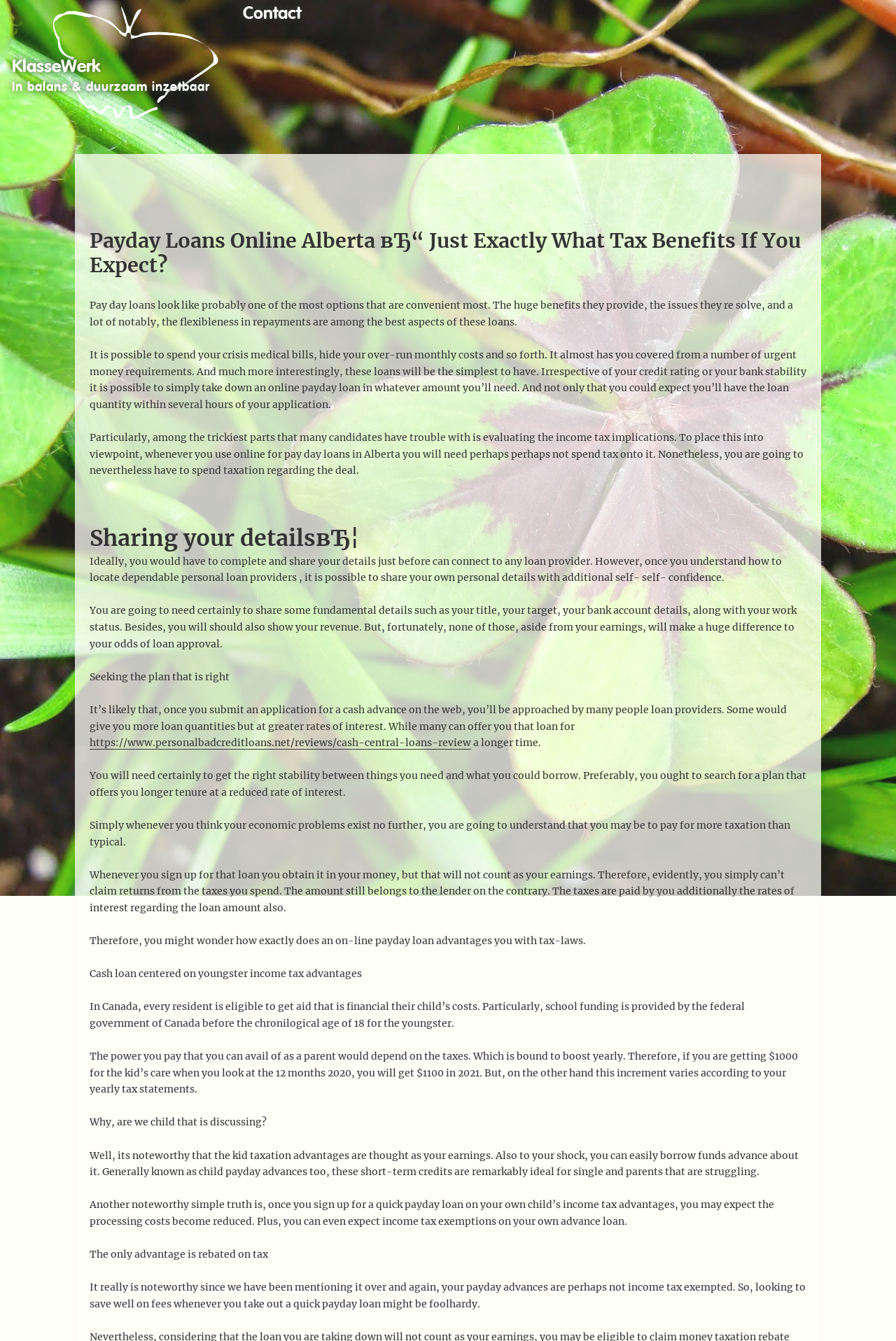Convey a detailed summary of the webpage, mentioning all key elements.

The webpage is about payday loans online in Alberta, specifically discussing the tax benefits associated with them. At the top, there is a header with the title "Payday Loans Online Alberta – Just Exactly What Tax Benefits If You Expect?" followed by a link to "Contact" on the right side. 

Below the header, there are several paragraphs of text that explain the benefits of payday loans, including their convenience, flexibility in repayments, and ease of approval. The text also discusses the importance of understanding the tax implications of payday loans, including the fact that borrowers do not have to pay tax on the loan amount but will still need to pay tax on the interest.

Further down, there is a section with the heading "Sharing your details…" that explains the process of sharing personal information with lenders and the importance of finding reliable lenders. 

The webpage also discusses the importance of finding the right loan plan, including considering factors such as loan amount, interest rate, and tenure. Additionally, it highlights the potential for borrowers to pay more taxes than usual if they are not careful.

The latter part of the webpage focuses on the benefits of payday loans for parents, specifically those related to child income tax benefits. It explains that parents can avail of financial aid from the government for their child's care and that this aid is considered as income, which can be used to borrow money in advance. The webpage also notes that payday loans based on child income tax benefits may have lower processing fees and tax exemptions.

Overall, the webpage provides detailed information about payday loans online in Alberta, including their benefits, tax implications, and specific advantages for parents.